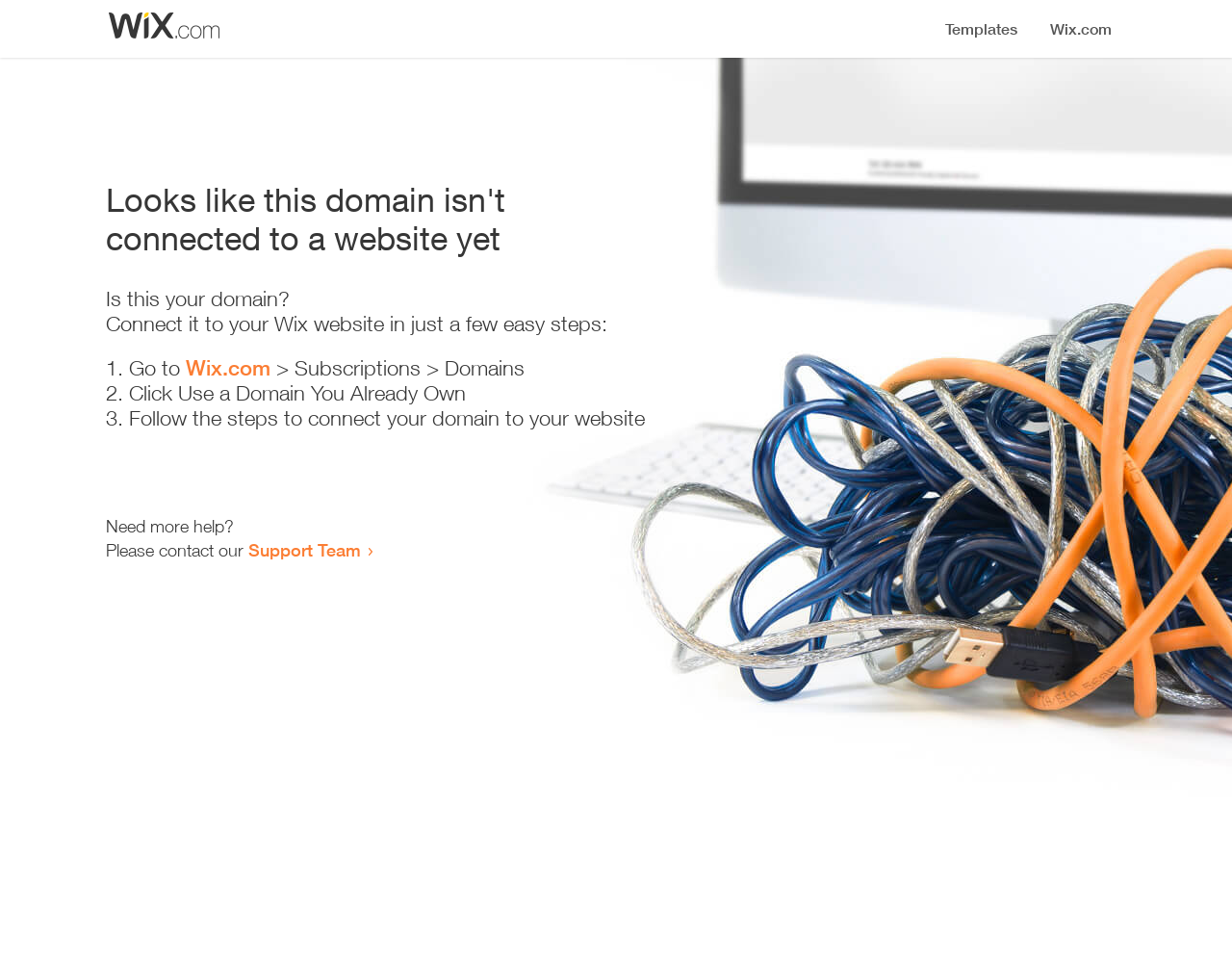Where can I get more help?
Analyze the screenshot and provide a detailed answer to the question.

The webpage provides a link to the 'Support Team' at the bottom, which suggests that users can contact the Support Team for more help.